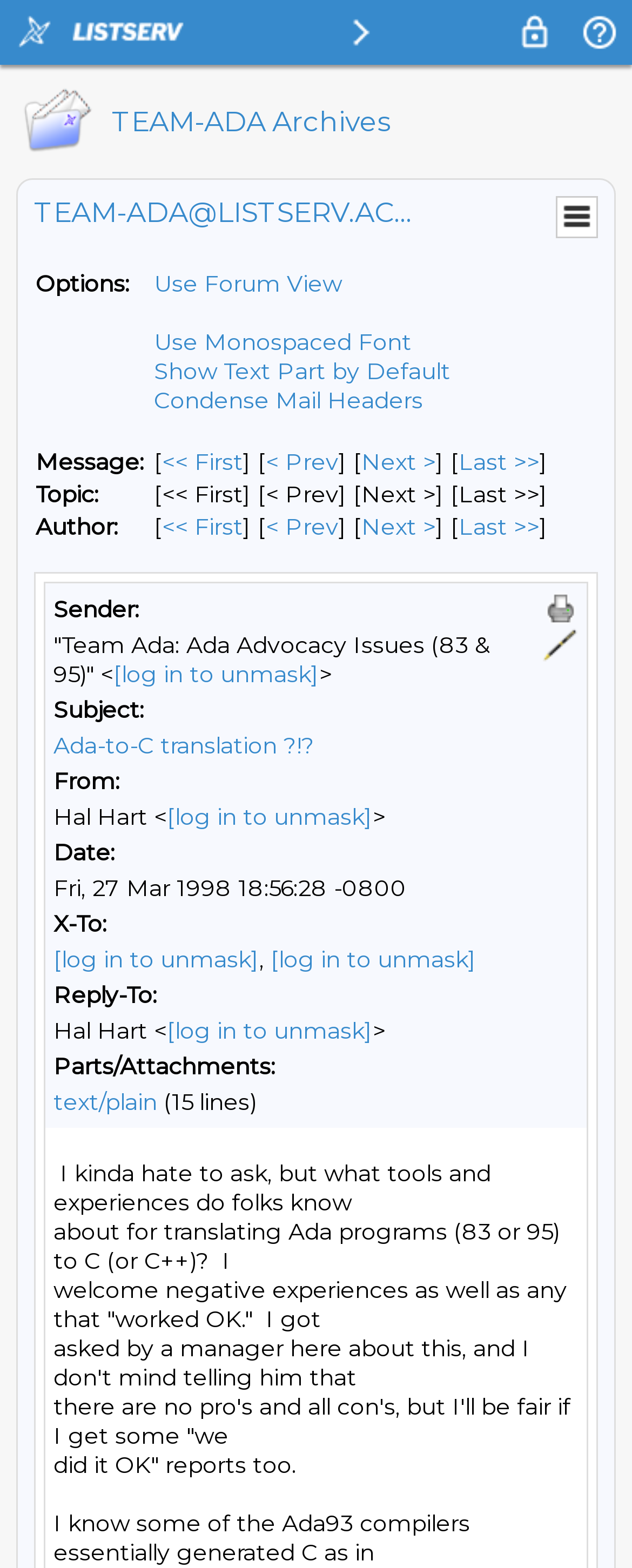Please identify the bounding box coordinates of the area that needs to be clicked to fulfill the following instruction: "Select the 'Use Forum View' option."

[0.244, 0.172, 0.541, 0.19]